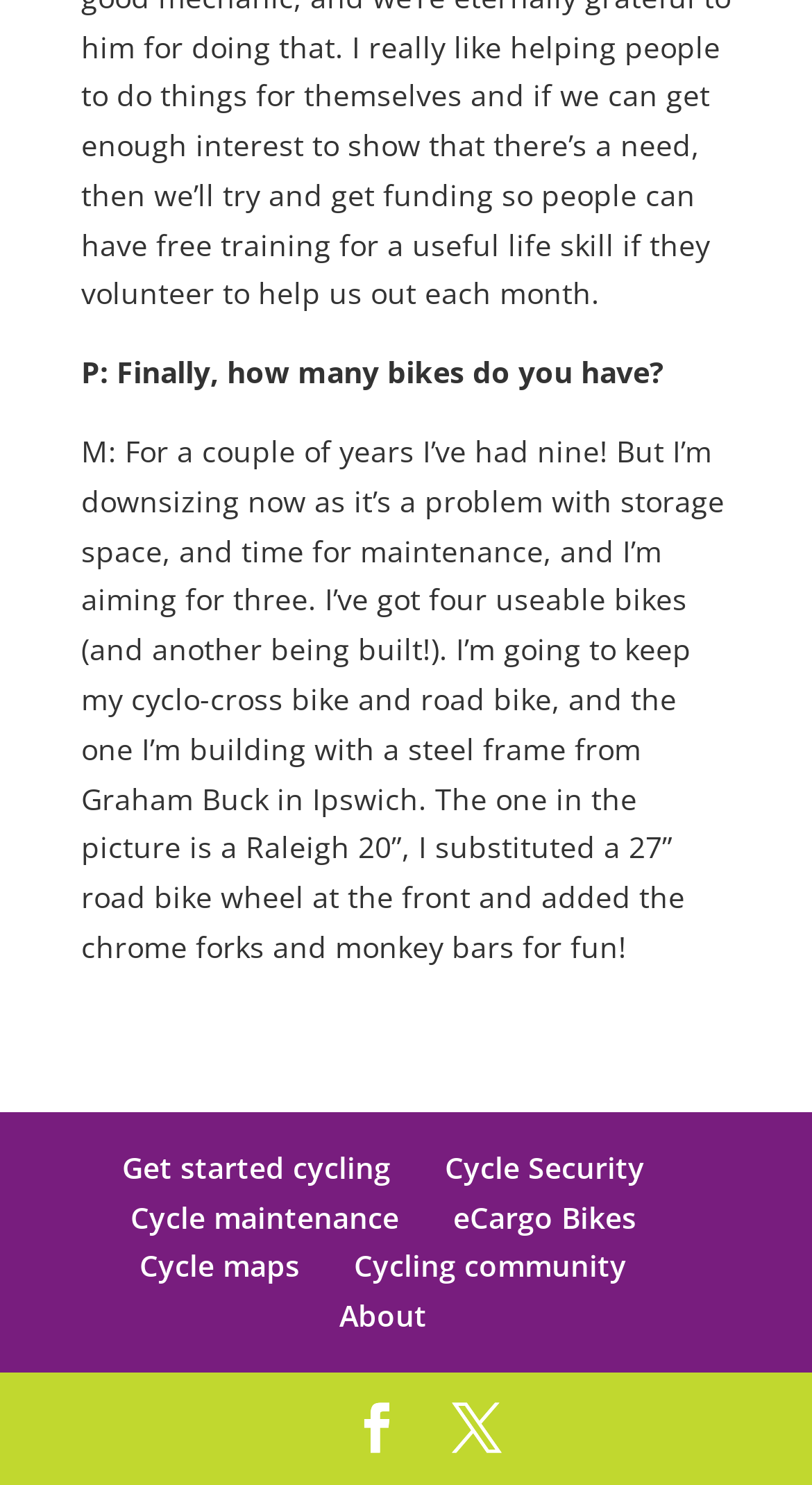Pinpoint the bounding box coordinates of the element you need to click to execute the following instruction: "Explore 'Cycle maintenance'". The bounding box should be represented by four float numbers between 0 and 1, in the format [left, top, right, bottom].

[0.16, 0.806, 0.491, 0.833]